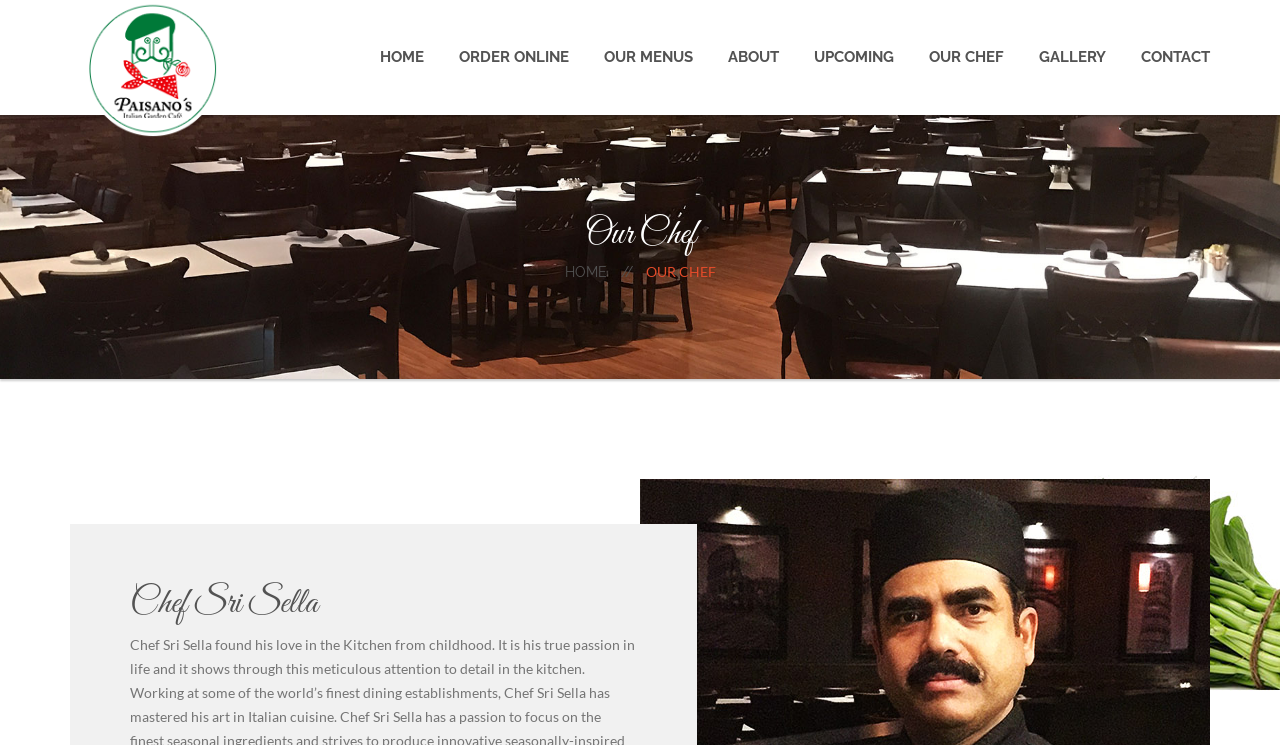Provide the bounding box coordinates of the section that needs to be clicked to accomplish the following instruction: "click HOME."

[0.272, 0.0, 0.331, 0.154]